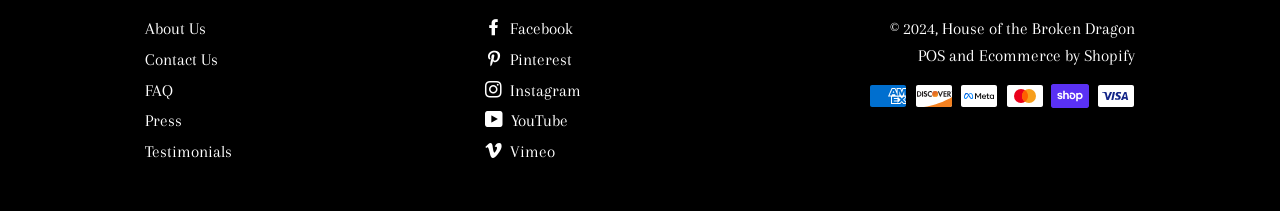What payment methods are accepted?
Can you offer a detailed and complete answer to this question?

The payment methods can be found at the bottom of the webpage, where there are images of different payment method logos, including American Express, Discover, Meta Pay, Mastercard, Shop Pay, and Visa. This suggests that the company accepts these payment methods.